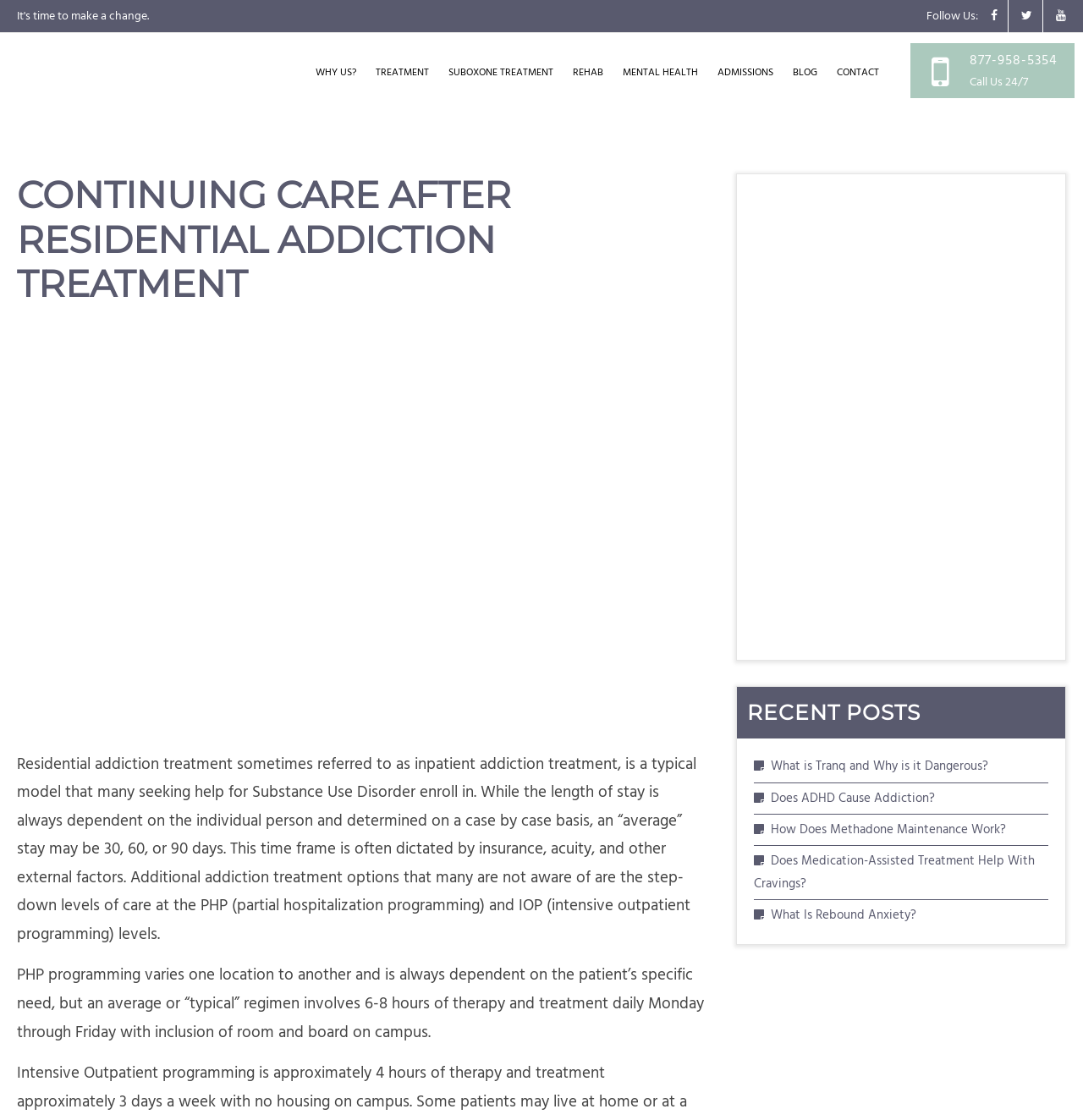What is PHP programming?
Using the image, answer in one word or phrase.

Partial hospitalization programming